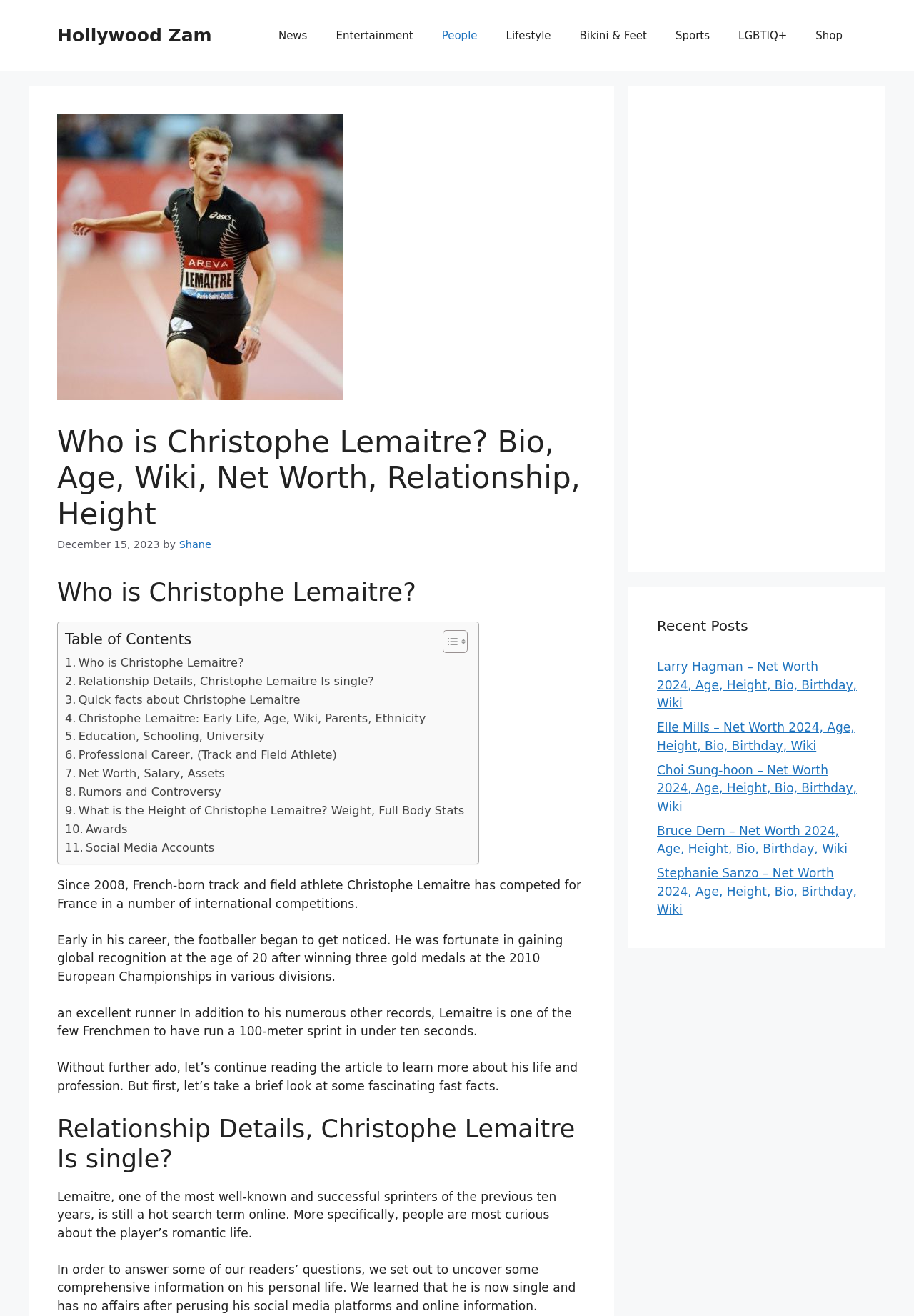Find the bounding box of the UI element described as follows: "Social Media Accounts".

[0.071, 0.637, 0.234, 0.651]